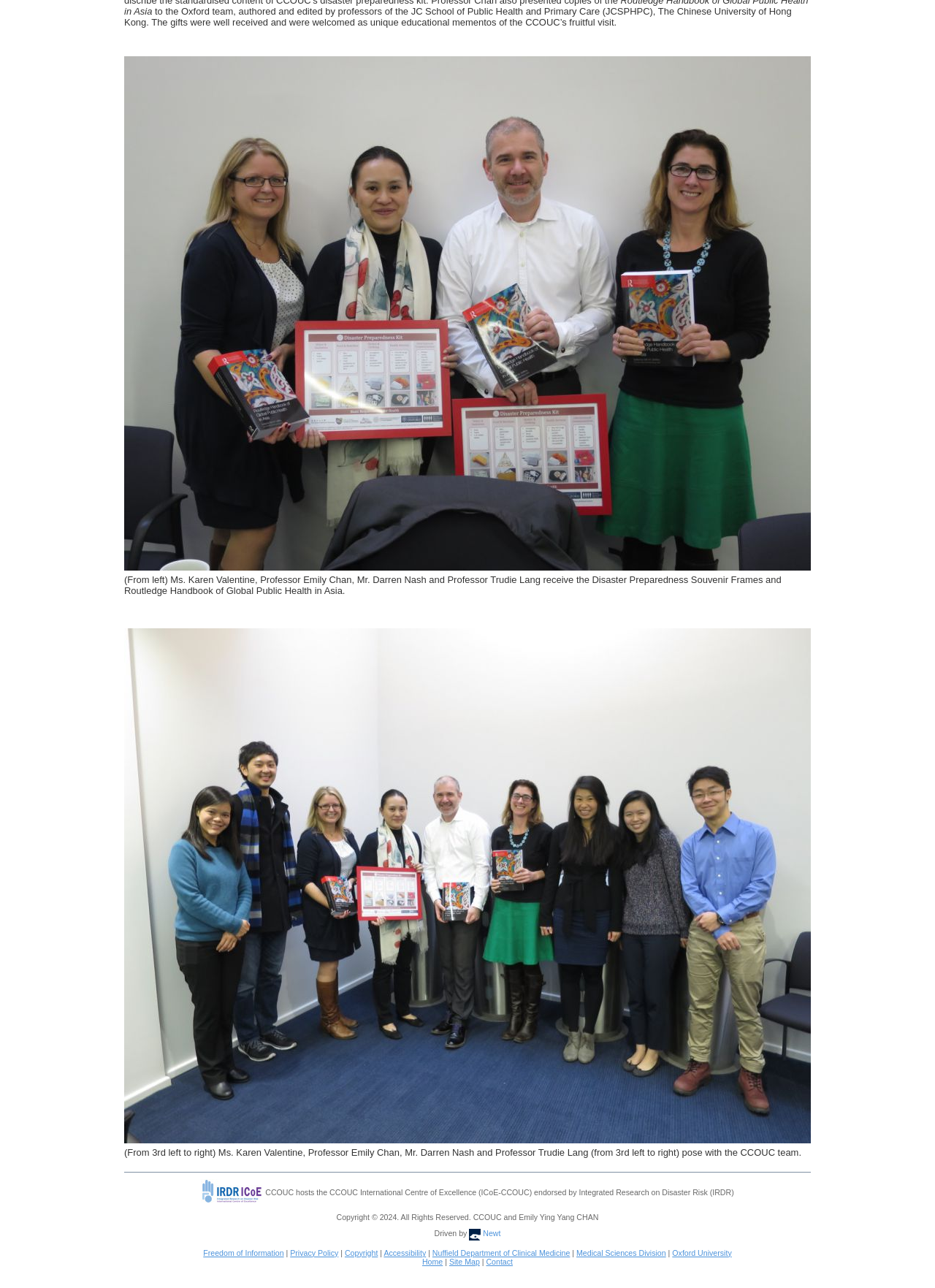Locate the bounding box coordinates of the UI element described by: "Nuffield Department of Clinical Medicine". Provide the coordinates as four float numbers between 0 and 1, formatted as [left, top, right, bottom].

[0.462, 0.969, 0.61, 0.976]